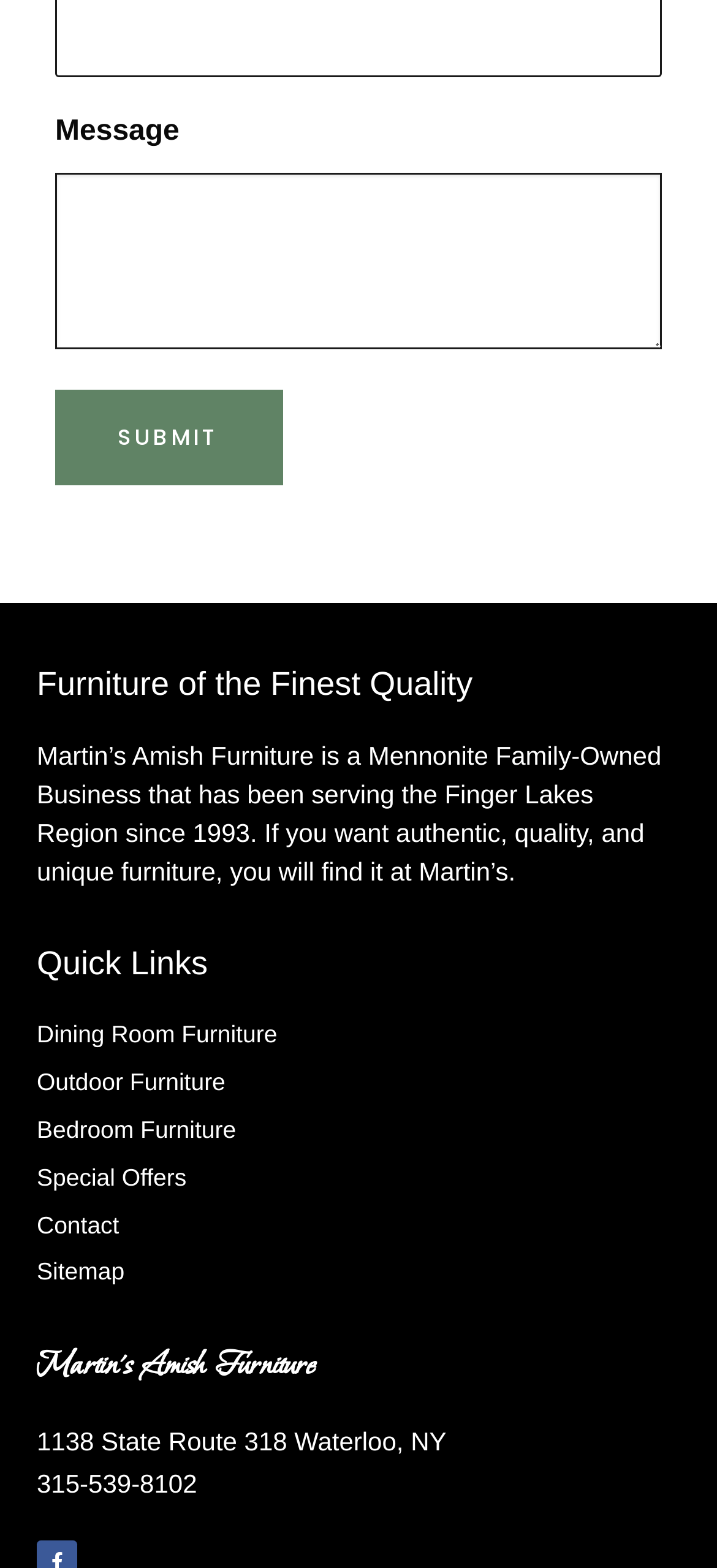Locate the bounding box coordinates of the element that should be clicked to fulfill the instruction: "Read article about CFPB to Delay TRID Effective Date to Oct. 1".

None